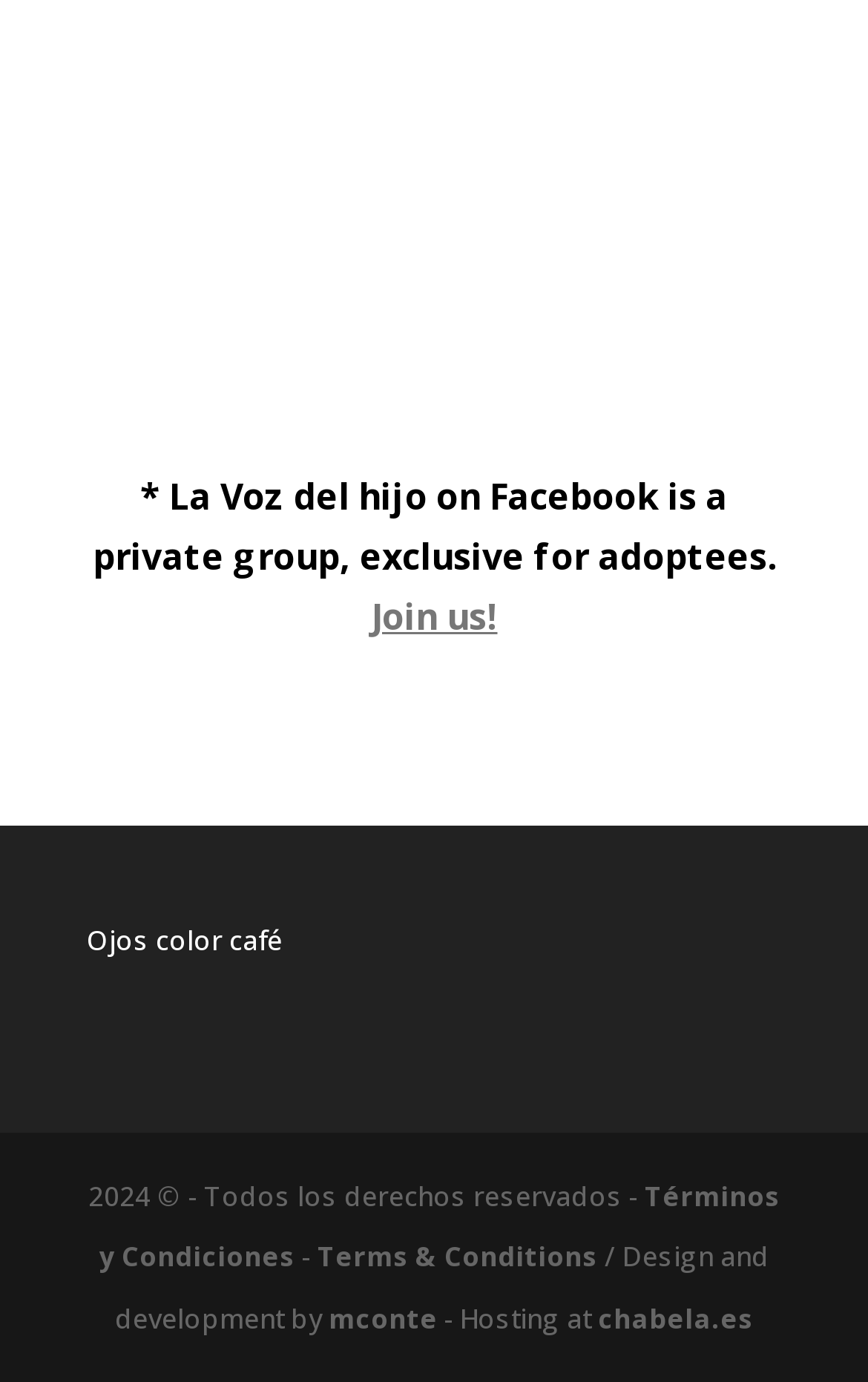Using the given element description, provide the bounding box coordinates (top-left x, top-left y, bottom-right x, bottom-right y) for the corresponding UI element in the screenshot: Join us!

[0.427, 0.428, 0.573, 0.464]